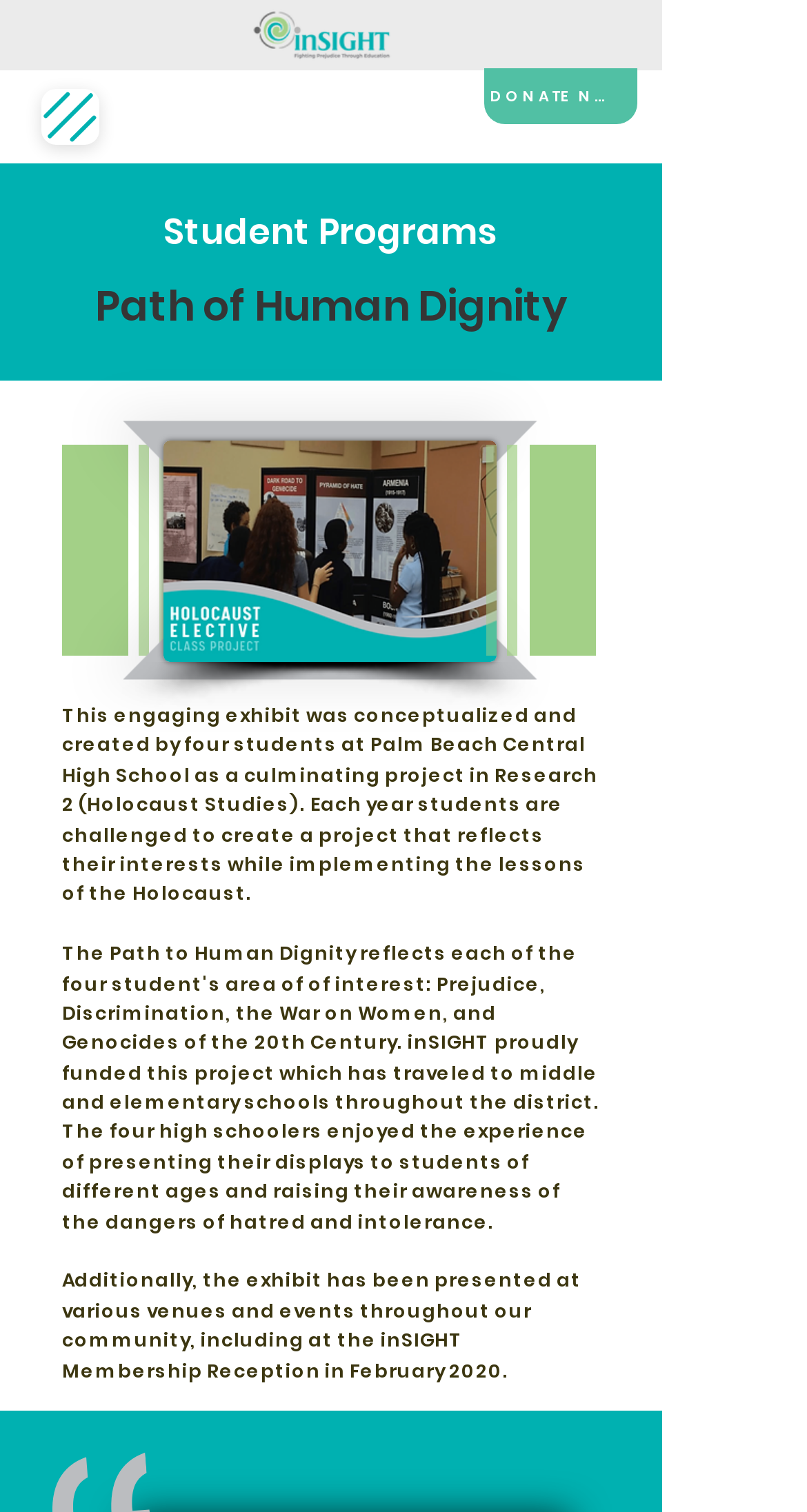What is the purpose of the student project?
Please provide a comprehensive answer based on the information in the image.

I found the answer by reading the StaticText element that describes the student project, which states that students are challenged to create a project that reflects their interests while implementing the lessons of the Holocaust.